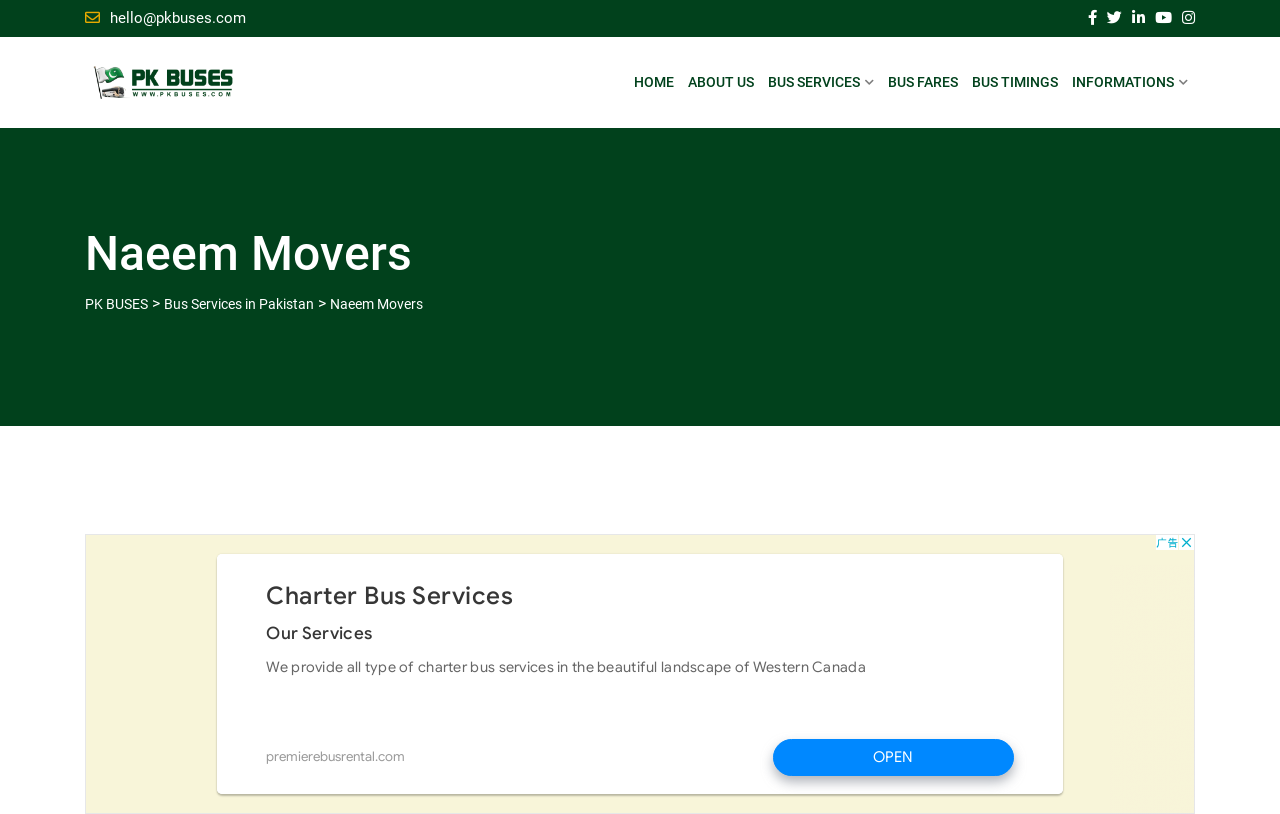Using the information shown in the image, answer the question with as much detail as possible: What is the purpose of the webpage?

I inferred the purpose of the webpage by looking at the links and headings on the webpage. I saw links for 'HOME', 'ABOUT US', 'BUS SERVICES', 'BUS FARES', and 'BUS TIMINGS', which suggest that the webpage is for online booking and providing information about bus services.